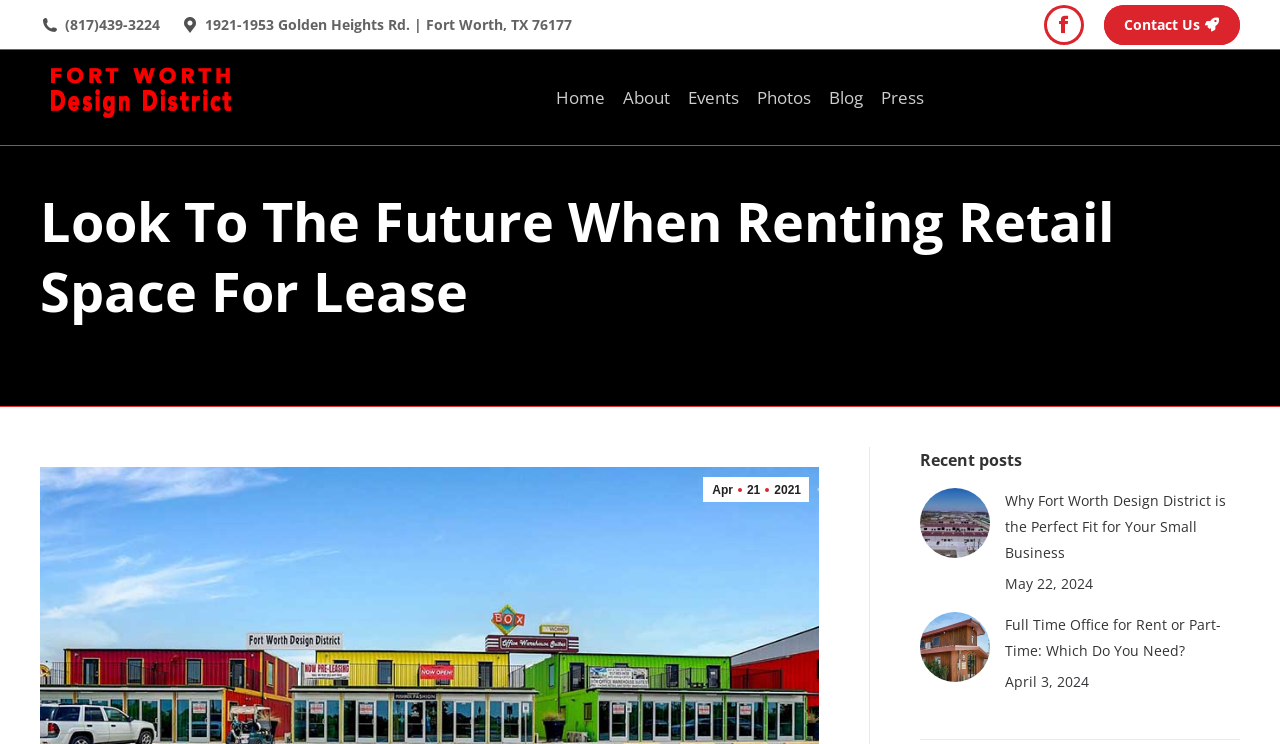Find the bounding box coordinates for the HTML element specified by: "Apr212021".

[0.549, 0.641, 0.632, 0.675]